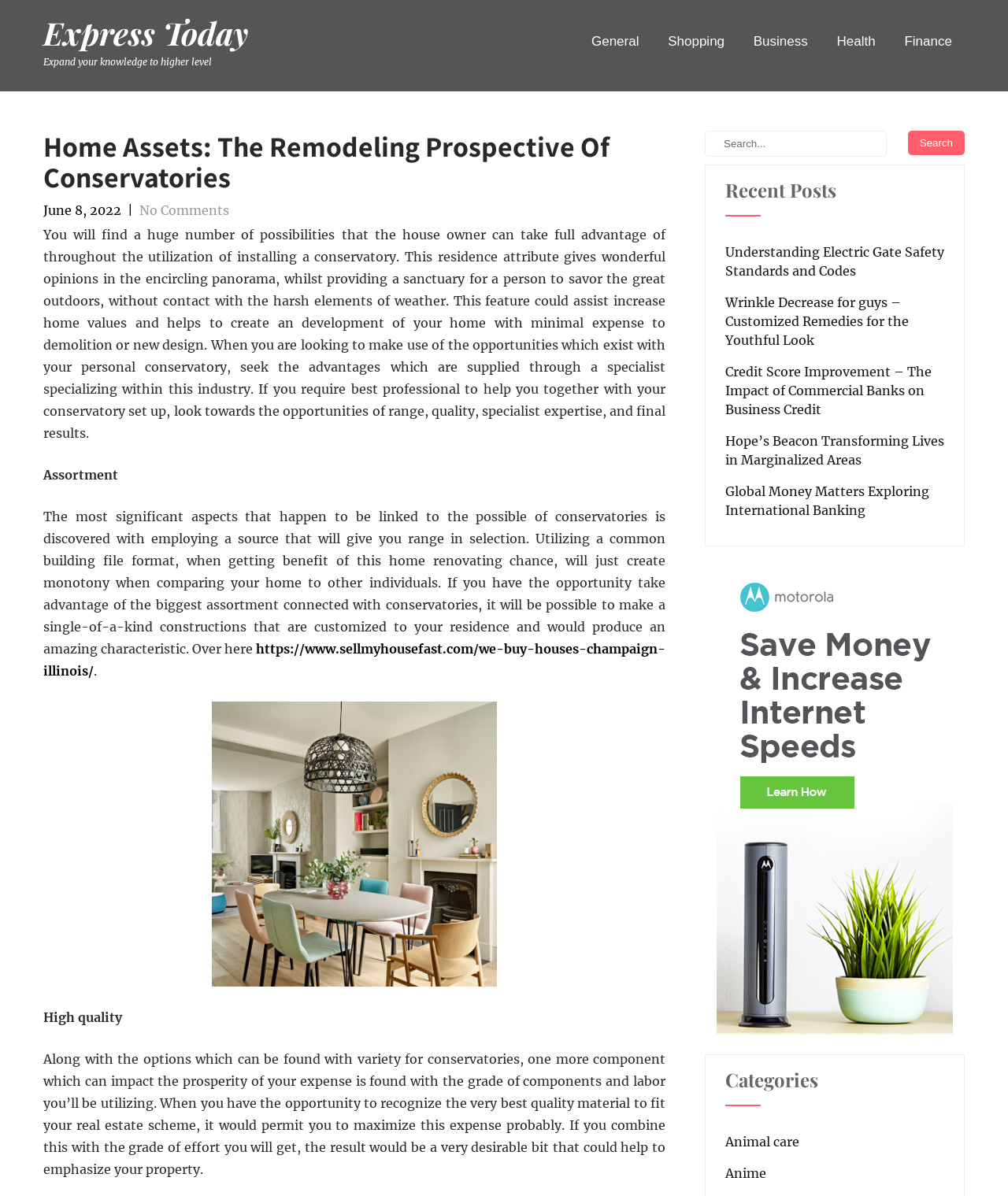Determine the main headline of the webpage and provide its text.

Home Assets: The Remodeling Prospective Of Conservatories